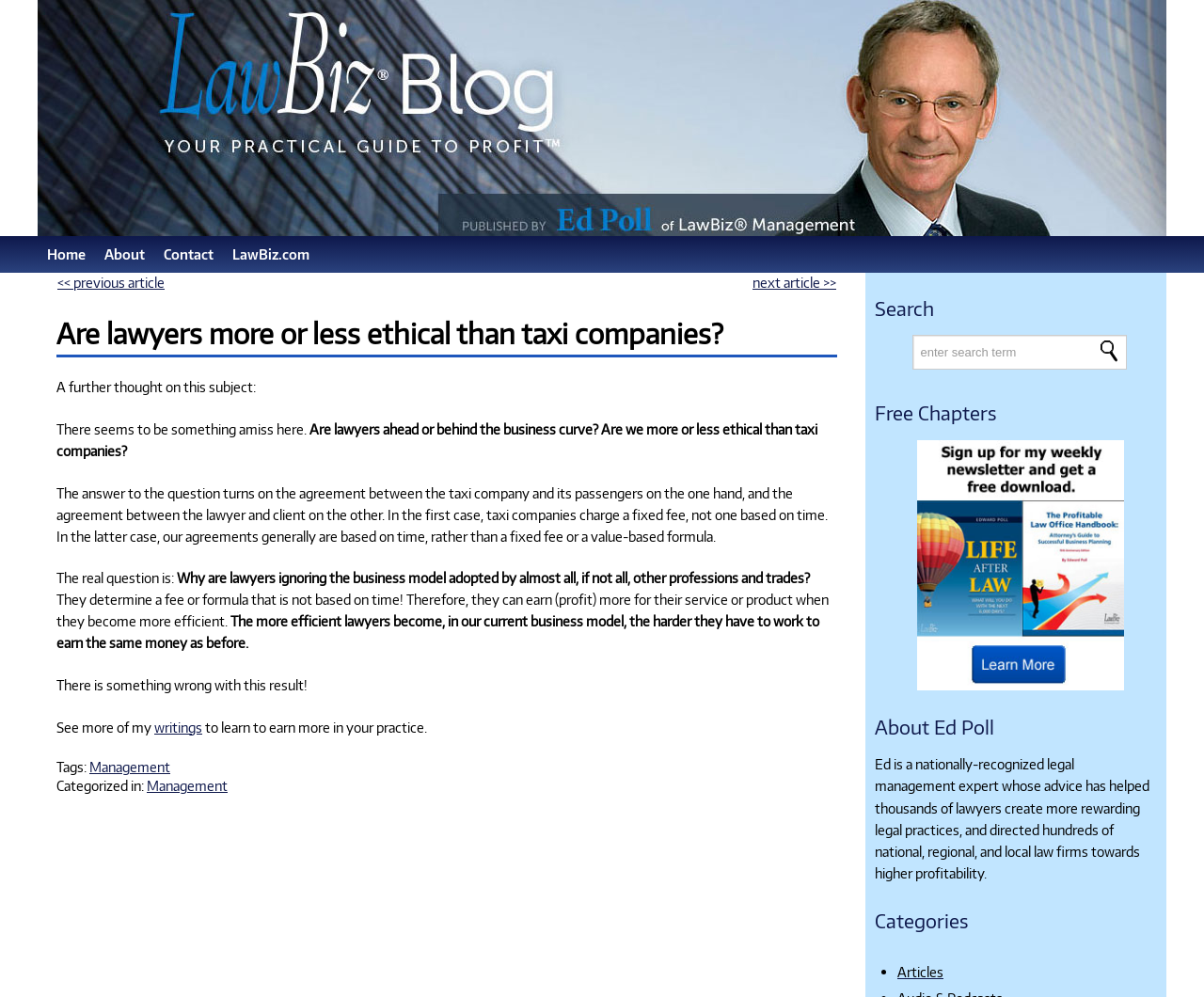Show the bounding box coordinates of the region that should be clicked to follow the instruction: "Search for a term."

[0.757, 0.336, 0.936, 0.371]